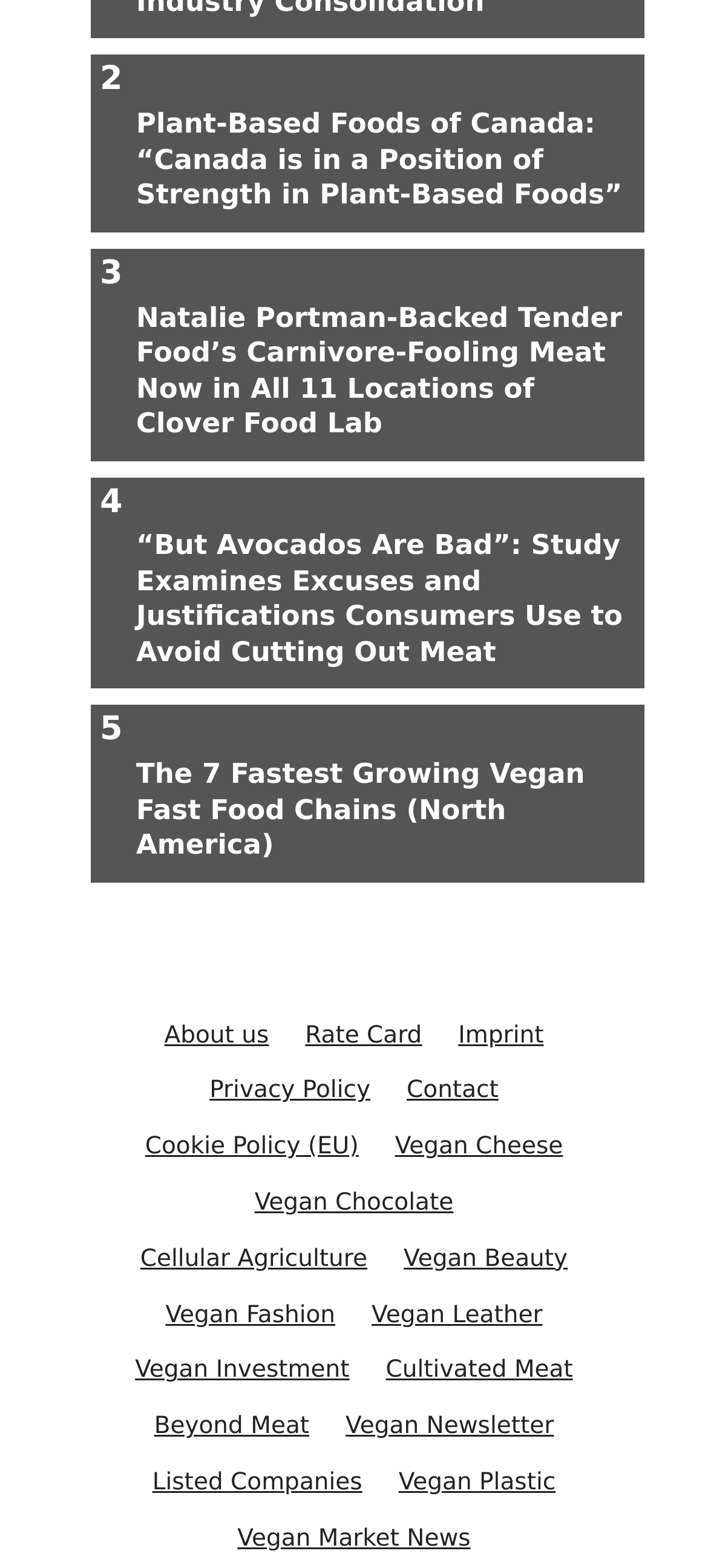What is the last link in the footer section?
Observe the image and answer the question with a one-word or short phrase response.

Vegan Market News